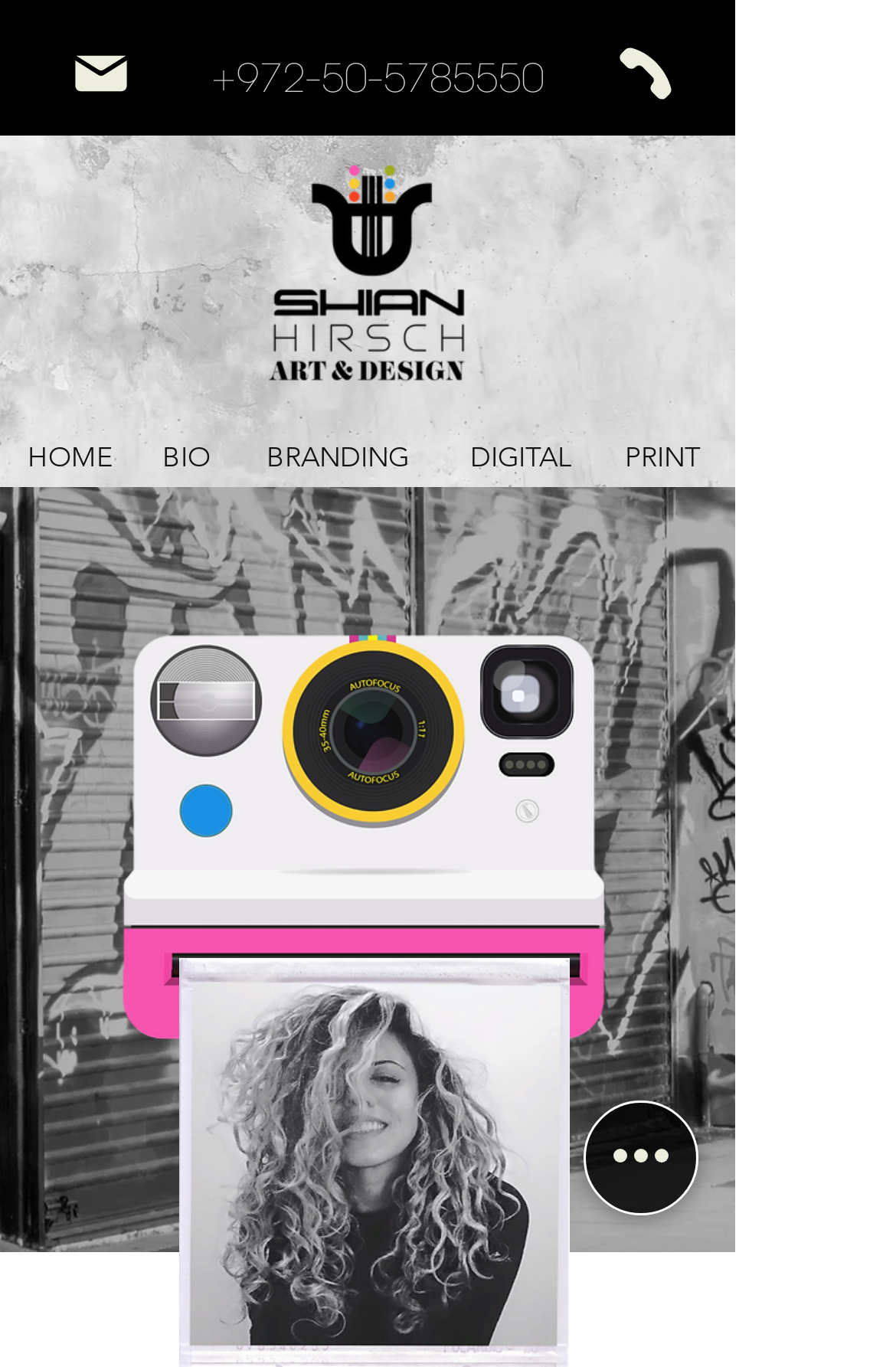Specify the bounding box coordinates of the element's region that should be clicked to achieve the following instruction: "check Quick actions". The bounding box coordinates consist of four float numbers between 0 and 1, in the format [left, top, right, bottom].

[0.651, 0.805, 0.779, 0.889]